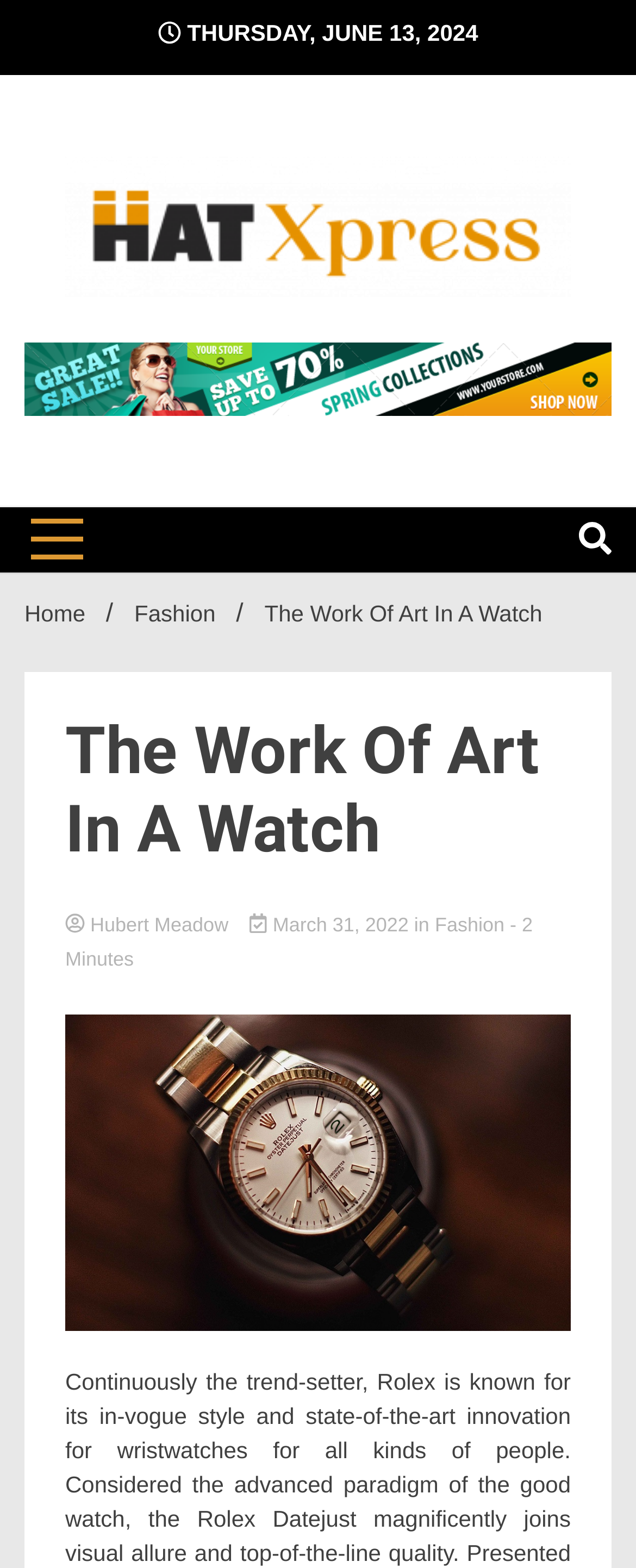Locate the bounding box for the described UI element: "Hubert Meadow". Ensure the coordinates are four float numbers between 0 and 1, formatted as [left, top, right, bottom].

[0.103, 0.58, 0.897, 0.597]